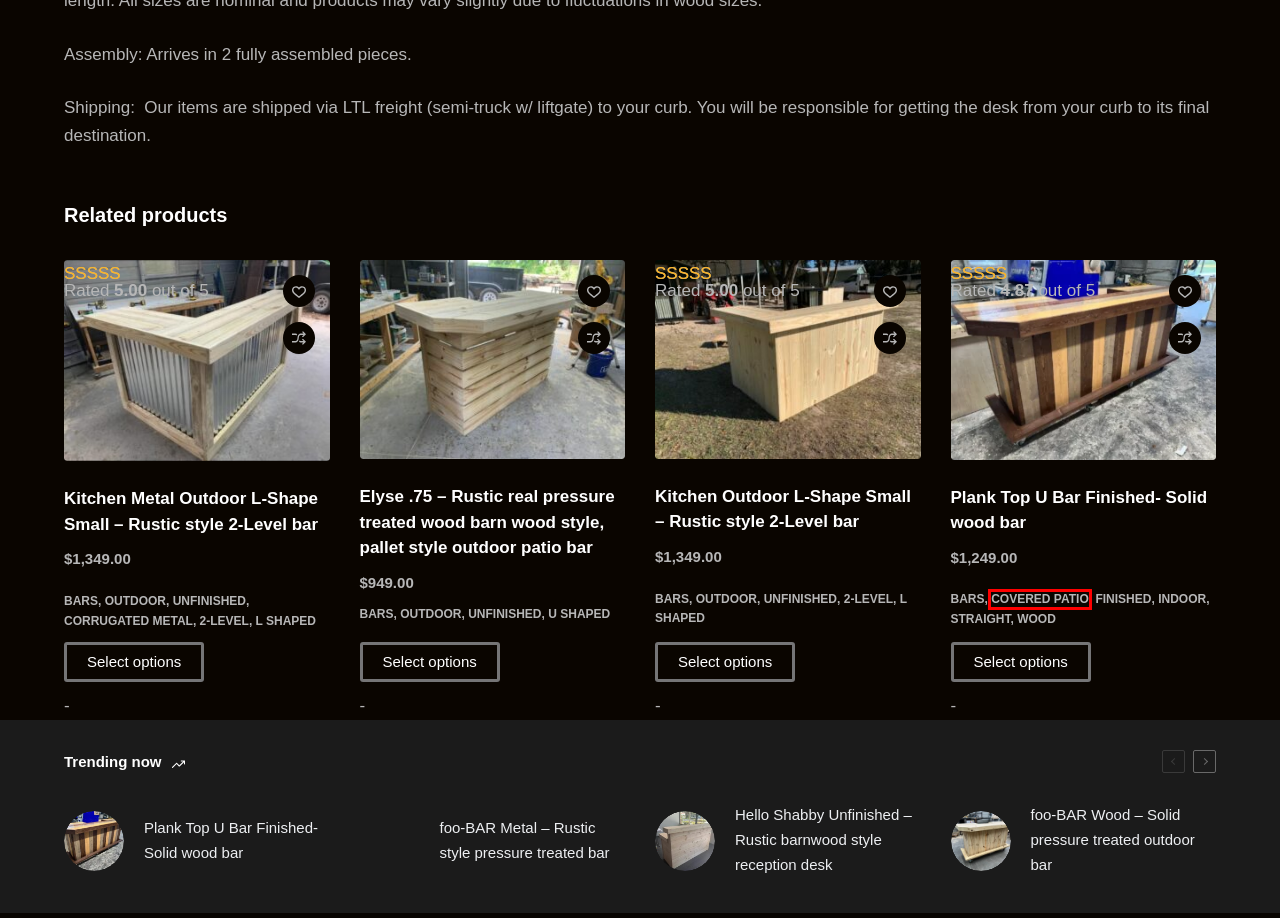Review the screenshot of a webpage that includes a red bounding box. Choose the webpage description that best matches the new webpage displayed after clicking the element within the bounding box. Here are the candidates:
A. Outdoor
B. Finished
C. Wood
D. foo-BAR Metal - Rustic style pressure treated bar - foo-BARS
E. Indoor
F. Kitchen Outdoor L-Shape Small - Rustic style 2-Level bar - foo-BARS
G. Unfinished
H. Covered Patio

H